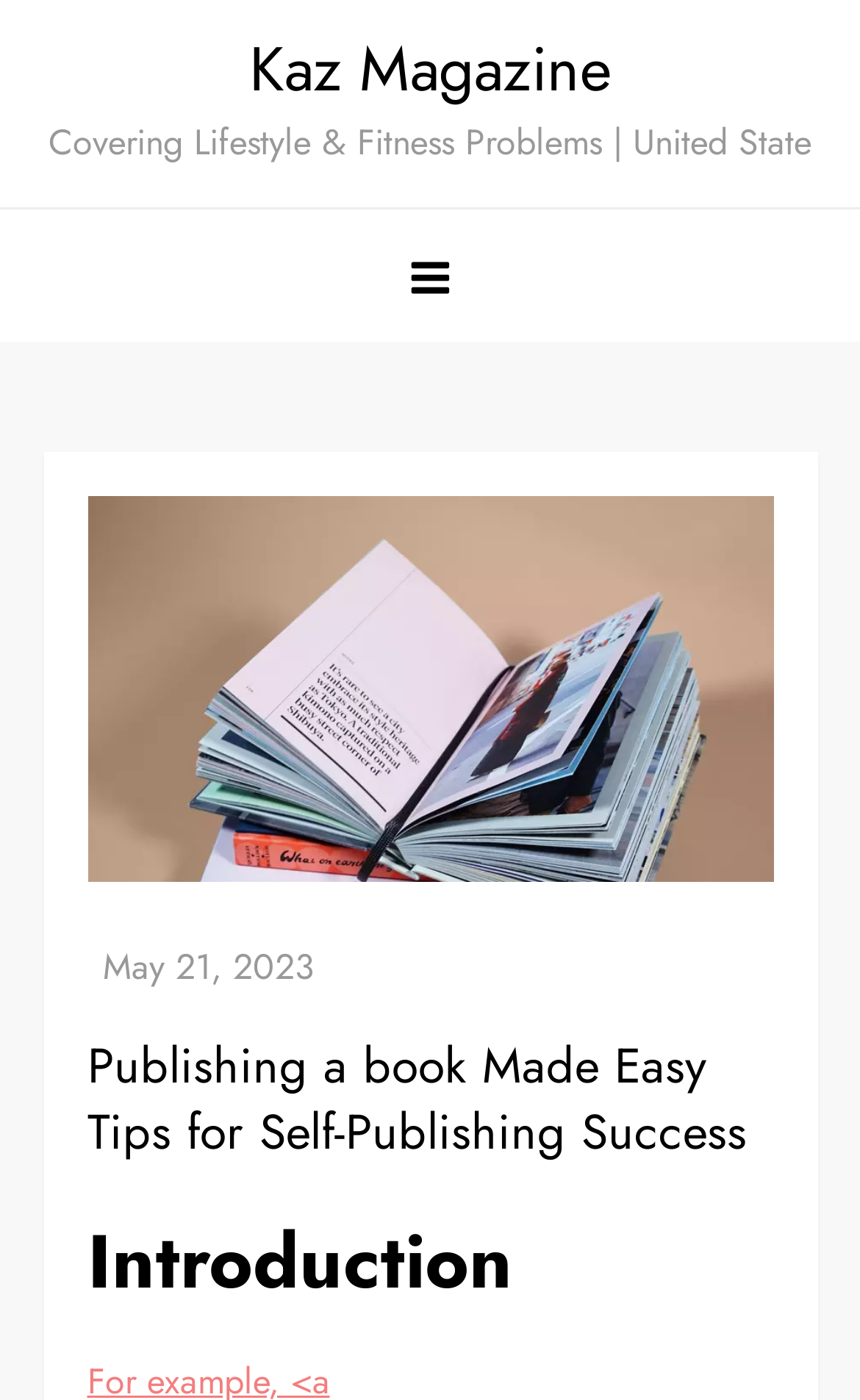Utilize the details in the image to thoroughly answer the following question: What is the date mentioned on the webpage?

I found the answer by looking at the link element with the text 'May 21, 2023' which is a date, and it is likely to be a relevant date mentioned on the webpage.